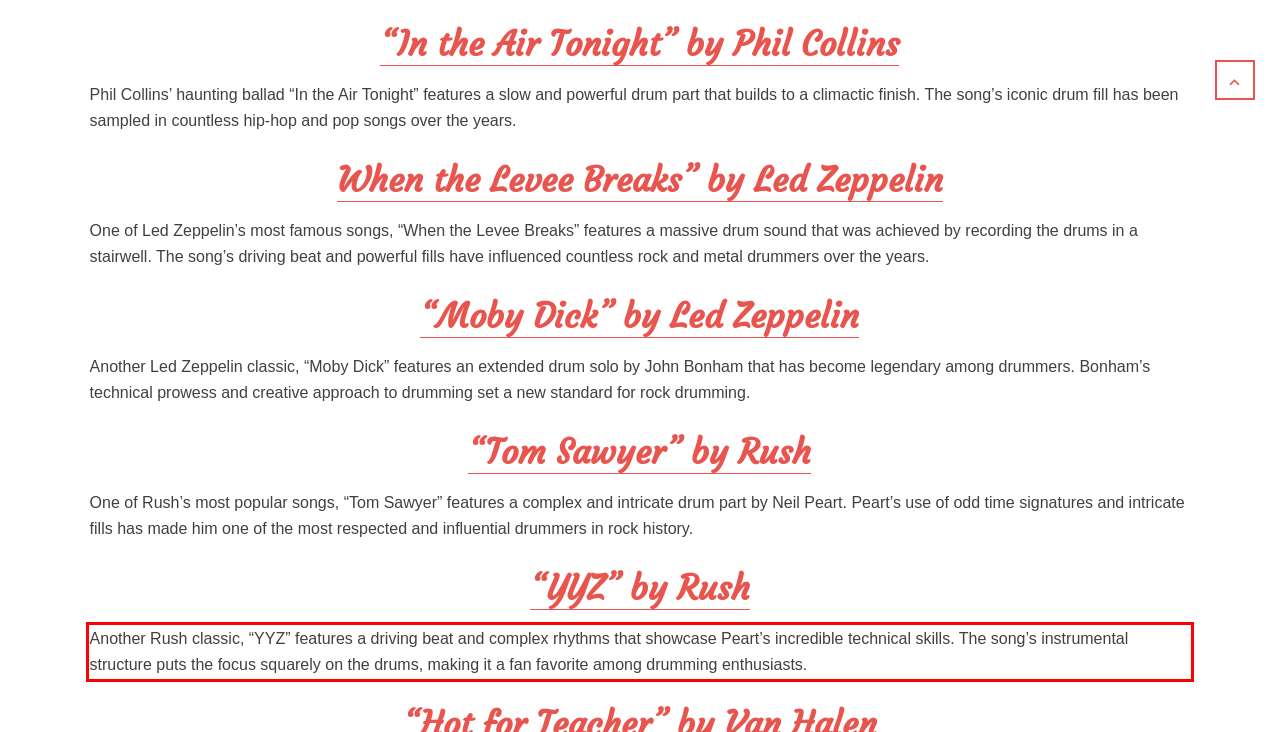There is a screenshot of a webpage with a red bounding box around a UI element. Please use OCR to extract the text within the red bounding box.

Another Rush classic, “YYZ” features a driving beat and complex rhythms that showcase Peart’s incredible technical skills. The song’s instrumental structure puts the focus squarely on the drums, making it a fan favorite among drumming enthusiasts.